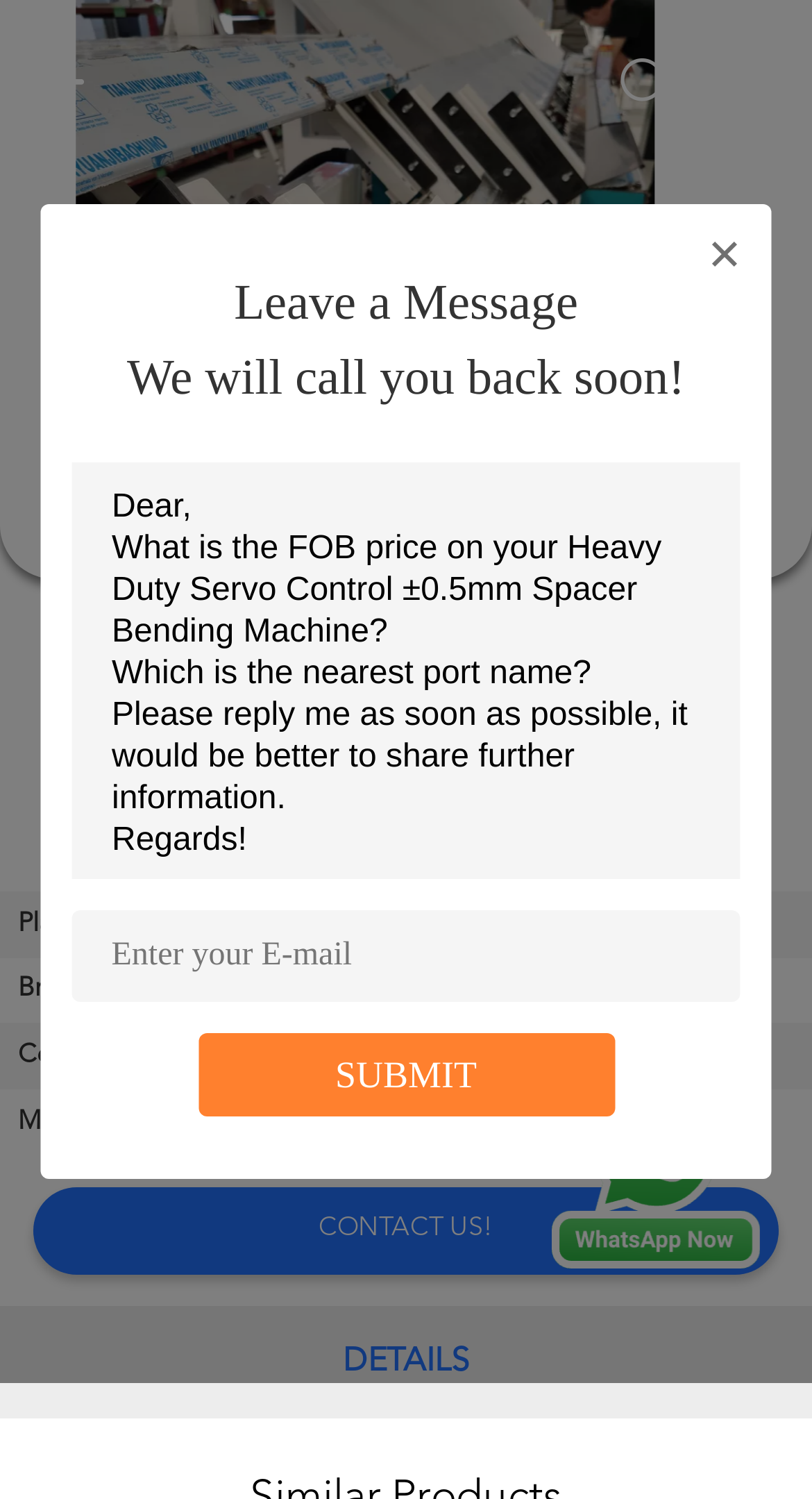Use a single word or phrase to answer the question: 
What is the model number of the Heavy Duty Servo Control ±0.5mm Spacer Bending Machine?

LJZW2020